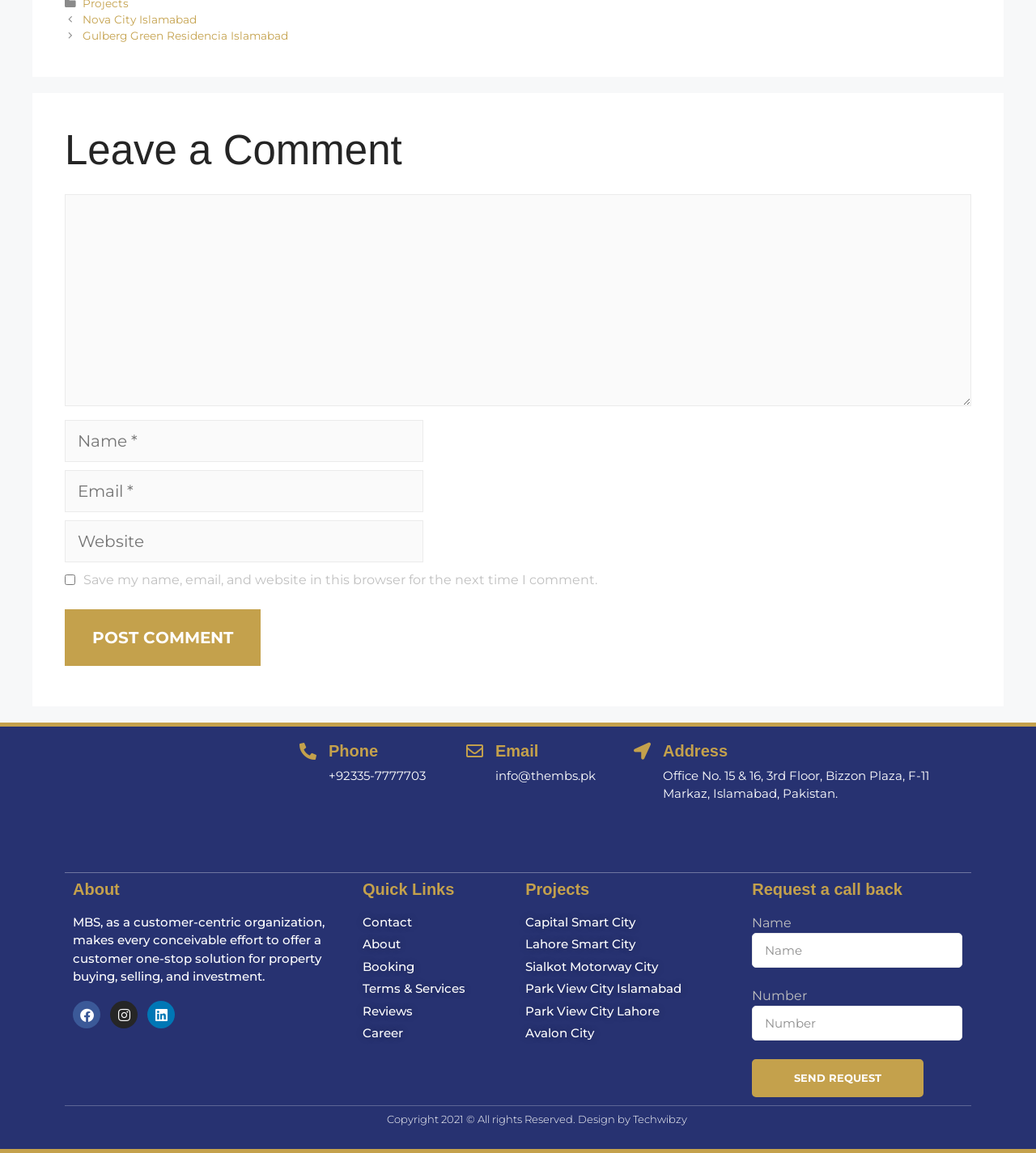Based on the provided description, "Send Request", find the bounding box of the corresponding UI element in the screenshot.

[0.726, 0.919, 0.892, 0.952]